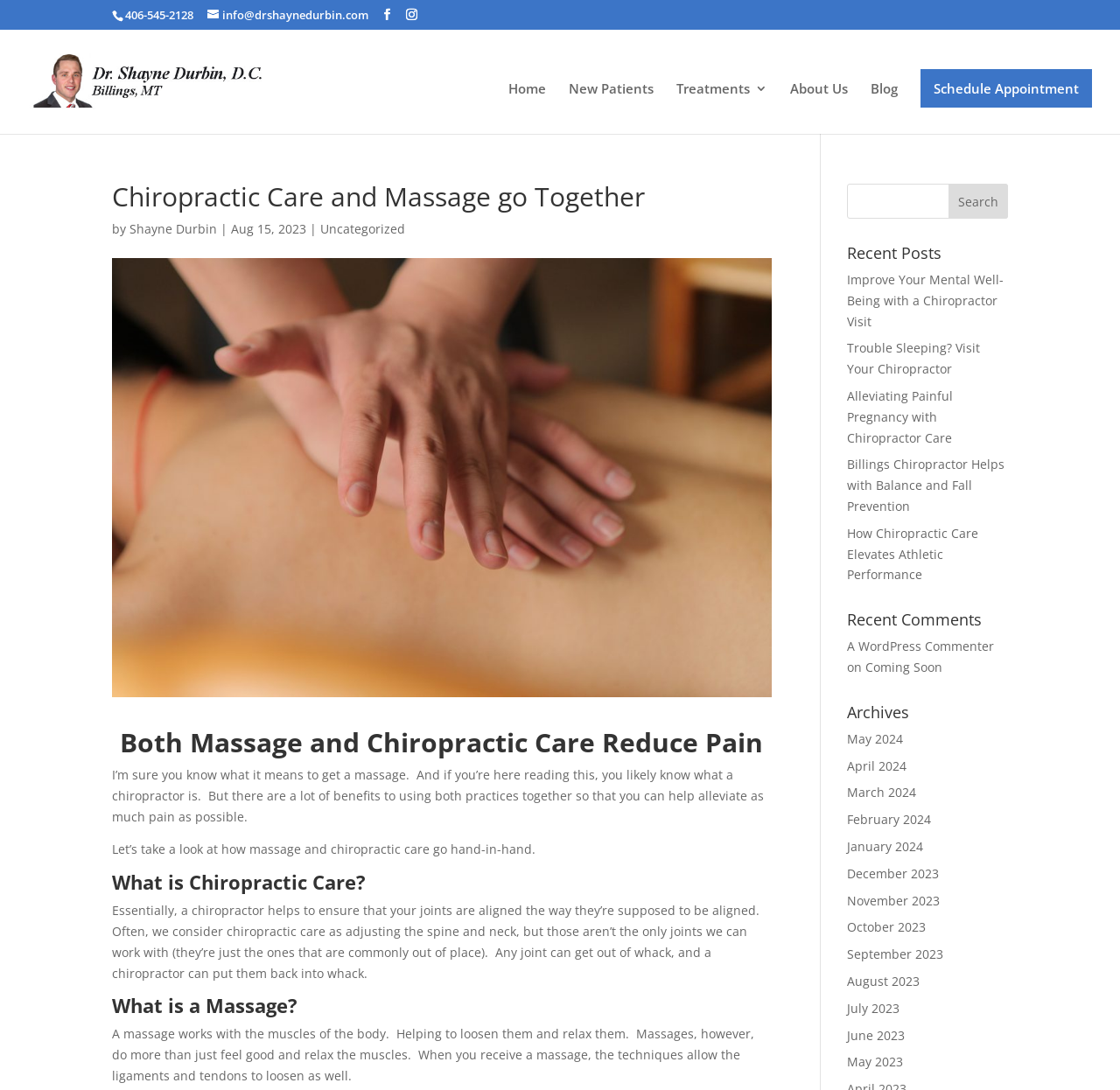Using the element description: "Treatments", determine the bounding box coordinates. The coordinates should be in the format [left, top, right, bottom], with values between 0 and 1.

[0.604, 0.075, 0.685, 0.122]